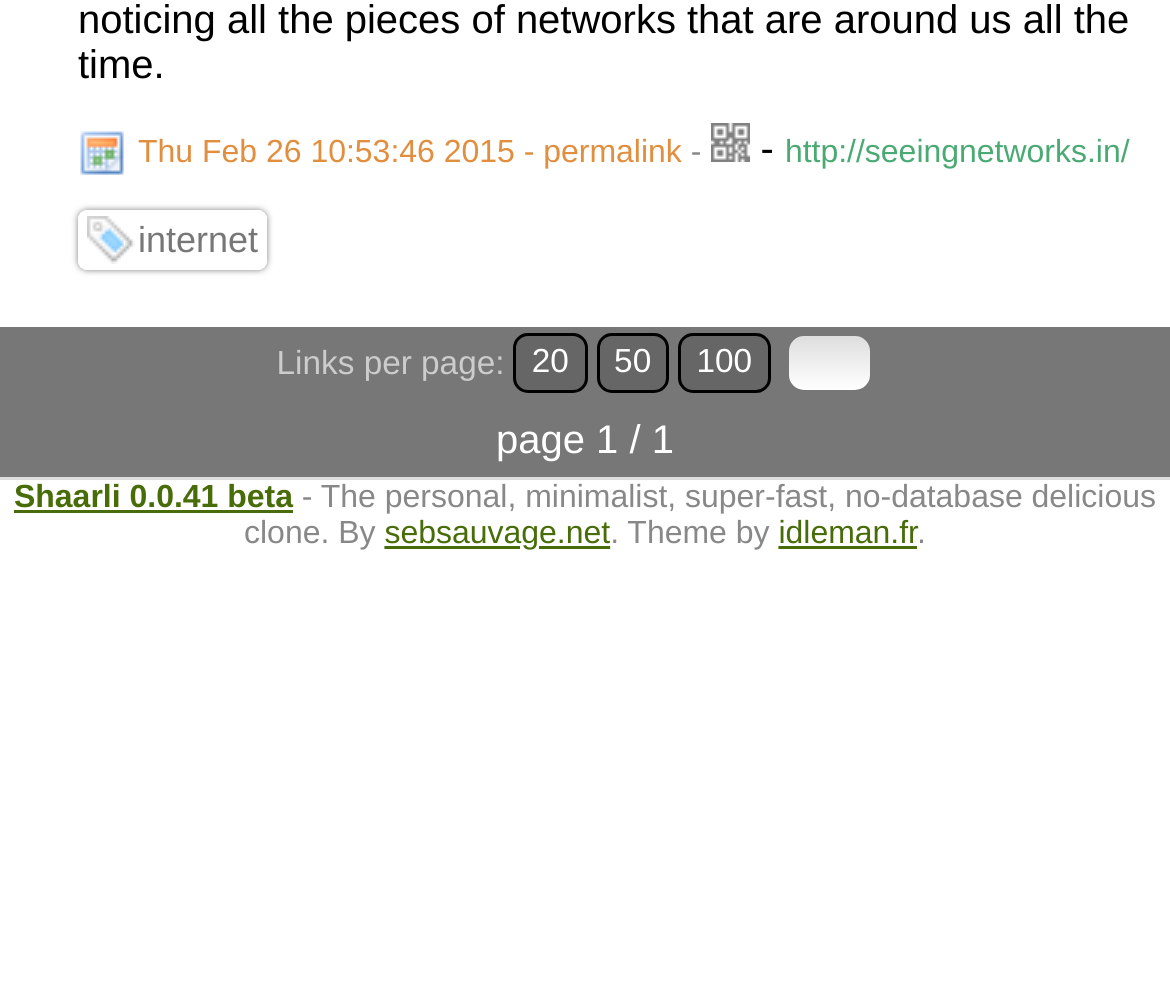Identify the bounding box for the UI element described as: "Shaarli 0.0.41 beta". The coordinates should be four float numbers between 0 and 1, i.e., [left, top, right, bottom].

[0.012, 0.481, 0.25, 0.517]